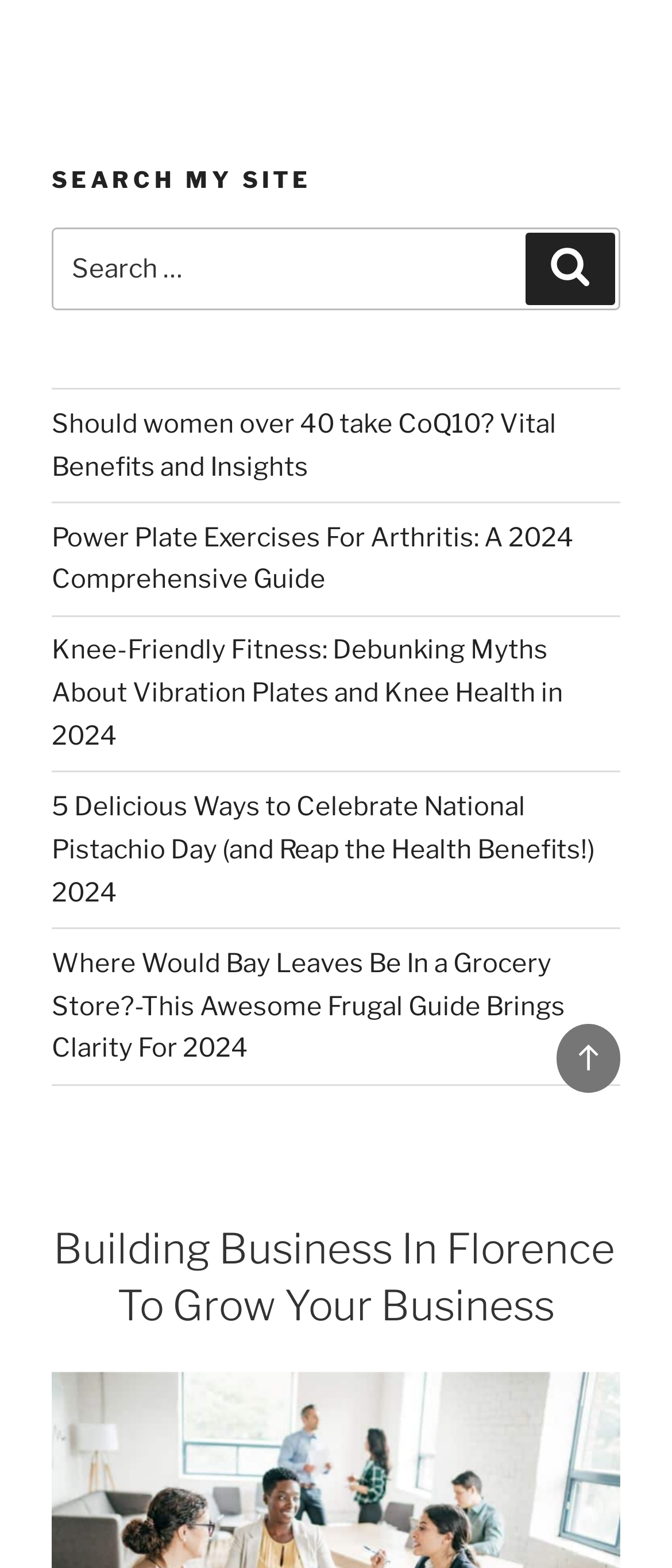Is there a search function on this page?
From the image, respond with a single word or phrase.

Yes